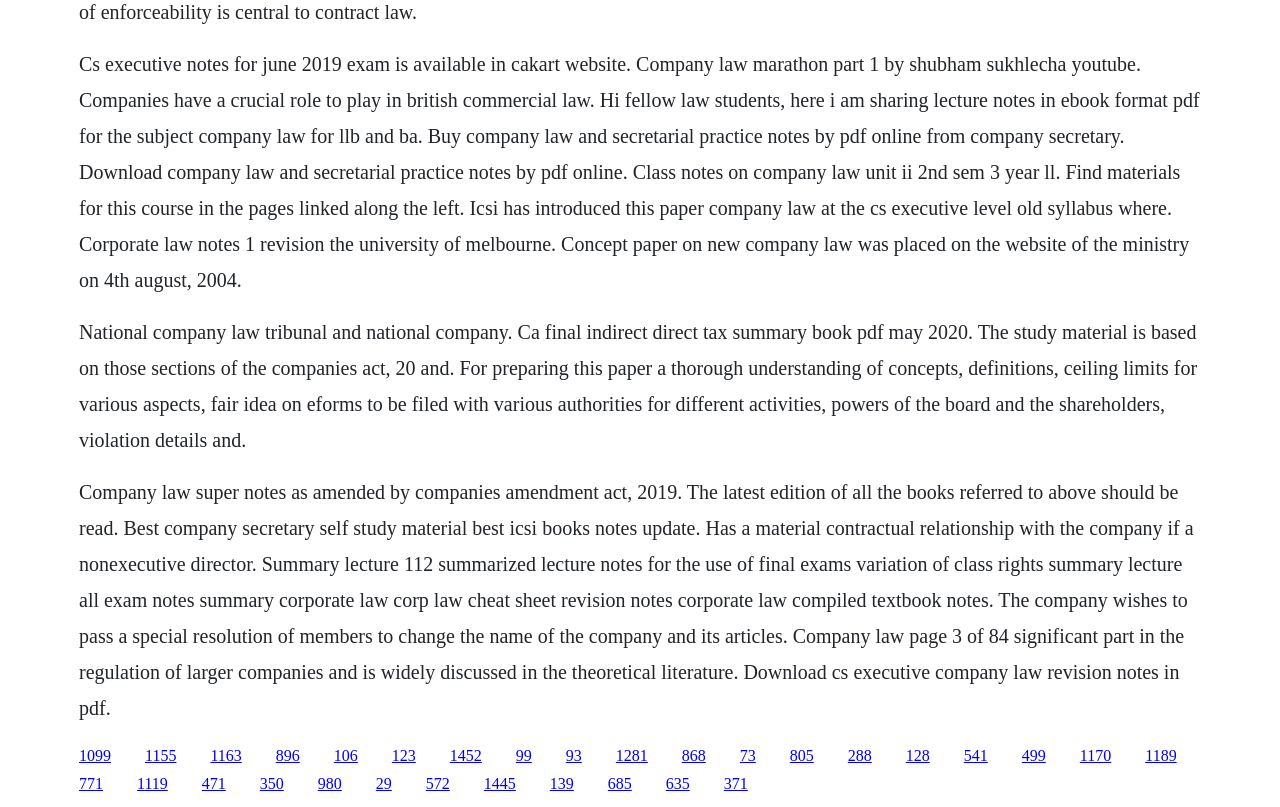Carefully examine the image and provide an in-depth answer to the question: What is the main topic of this webpage?

The webpage appears to be focused on company law, as evident from the numerous mentions of company law, corporate law, and related concepts in the static text elements. The presence of links to resources and study materials for company law also supports this conclusion.